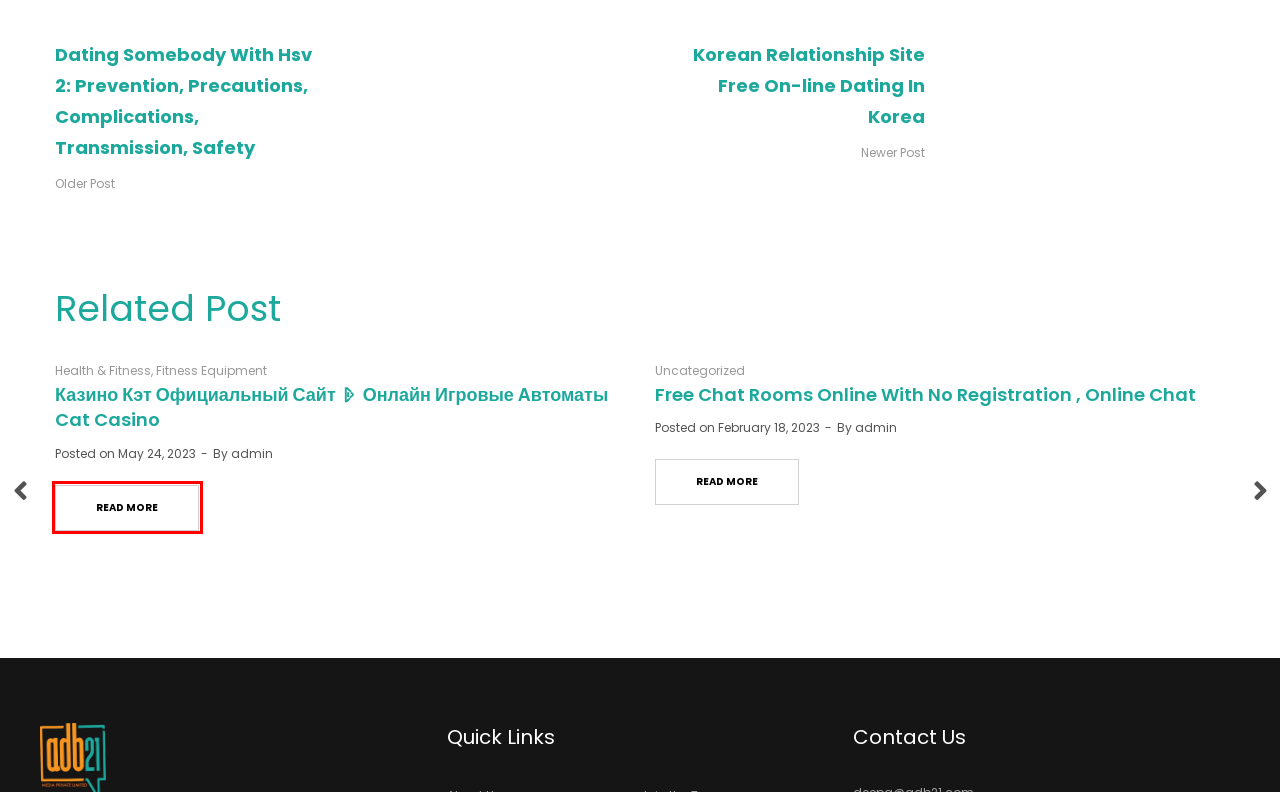After examining the screenshot of a webpage with a red bounding box, choose the most accurate webpage description that corresponds to the new page after clicking the element inside the red box. Here are the candidates:
A. Dating Somebody With Hsv 2: Prevention, Precautions, Complications, Transmission, Safety - ADB21
B. admin - ADB21
C. Korean Relationship Site Free On-line Dating In Korea - ADB21
D. Omegle and Virtual Events Participating in Online Gatherings - ADB21
E. Health & Fitness, Fitness Equipment - ADB21
F. Home - ADB21
G. About Us - ADB21
H. Казино Кэт Официальный Сайт ᐈ Онлайн Игровые Автоматы Cat Casino - ADB21

H